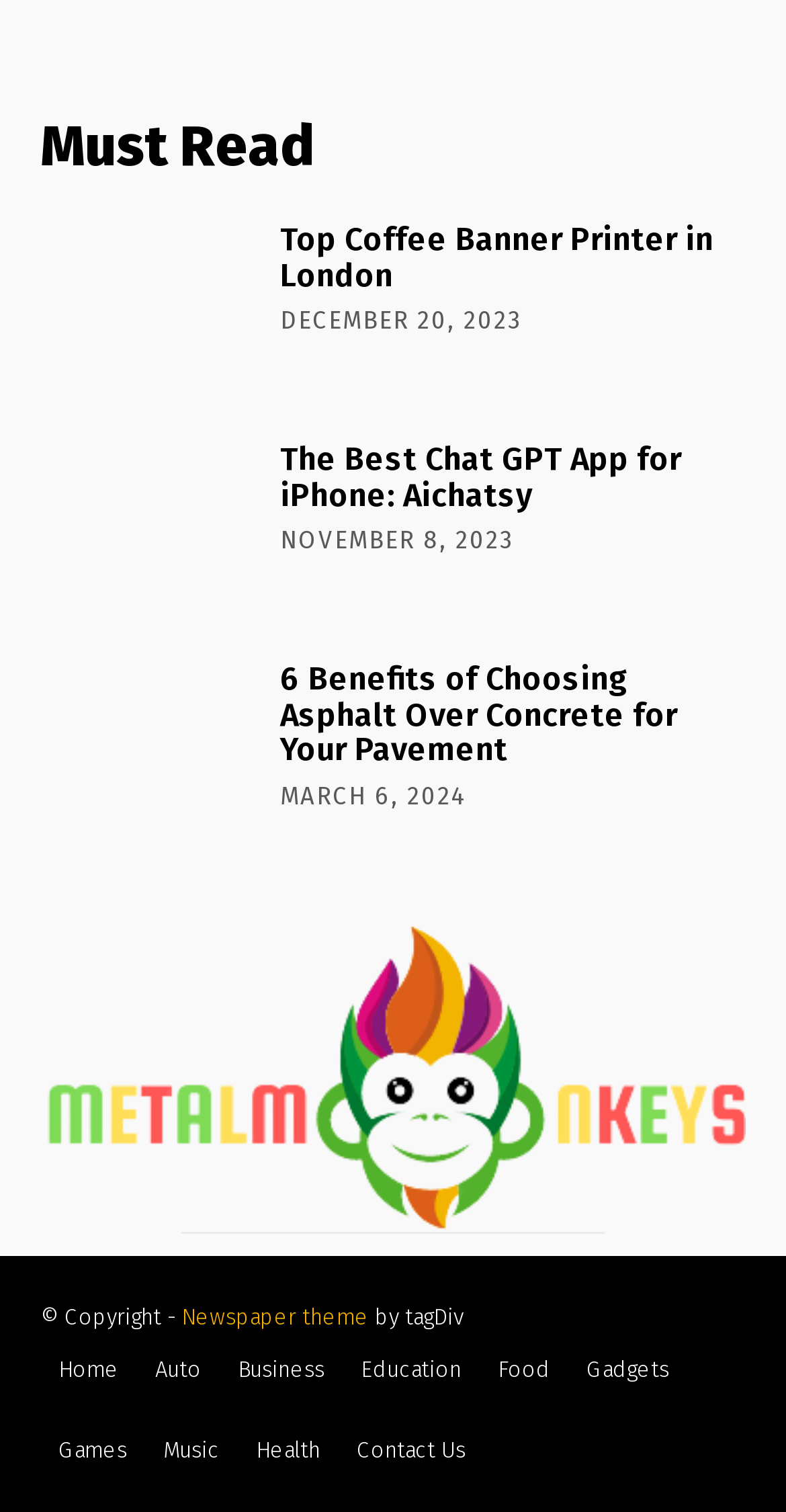Provide a short answer to the following question with just one word or phrase: How many categories are listed at the bottom of the webpage?

9